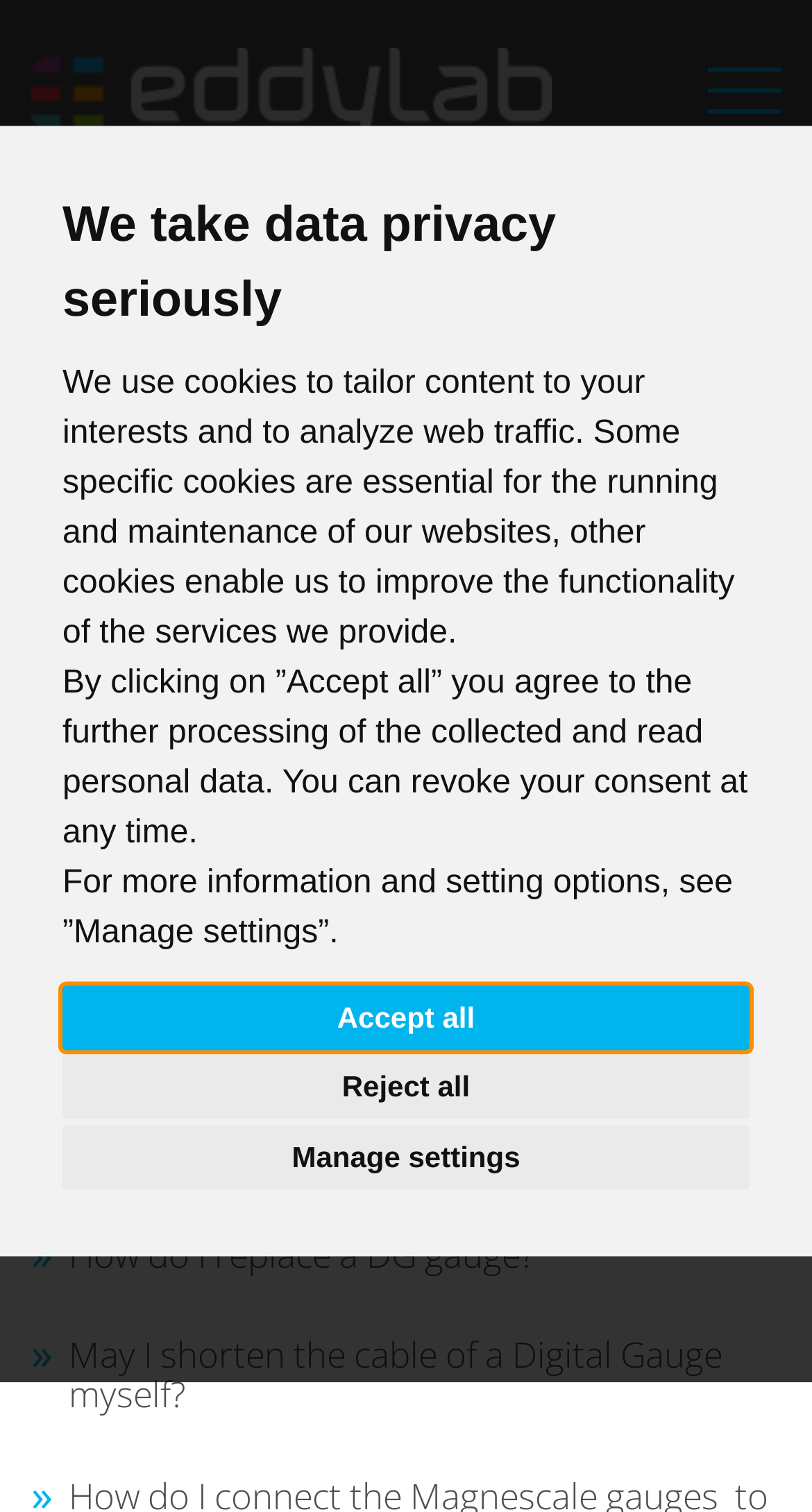Identify the bounding box coordinates of the element that should be clicked to fulfill this task: "Click the '» How do I replace a DG gauge?' link". The coordinates should be provided as four float numbers between 0 and 1, i.e., [left, top, right, bottom].

[0.038, 0.817, 0.962, 0.843]